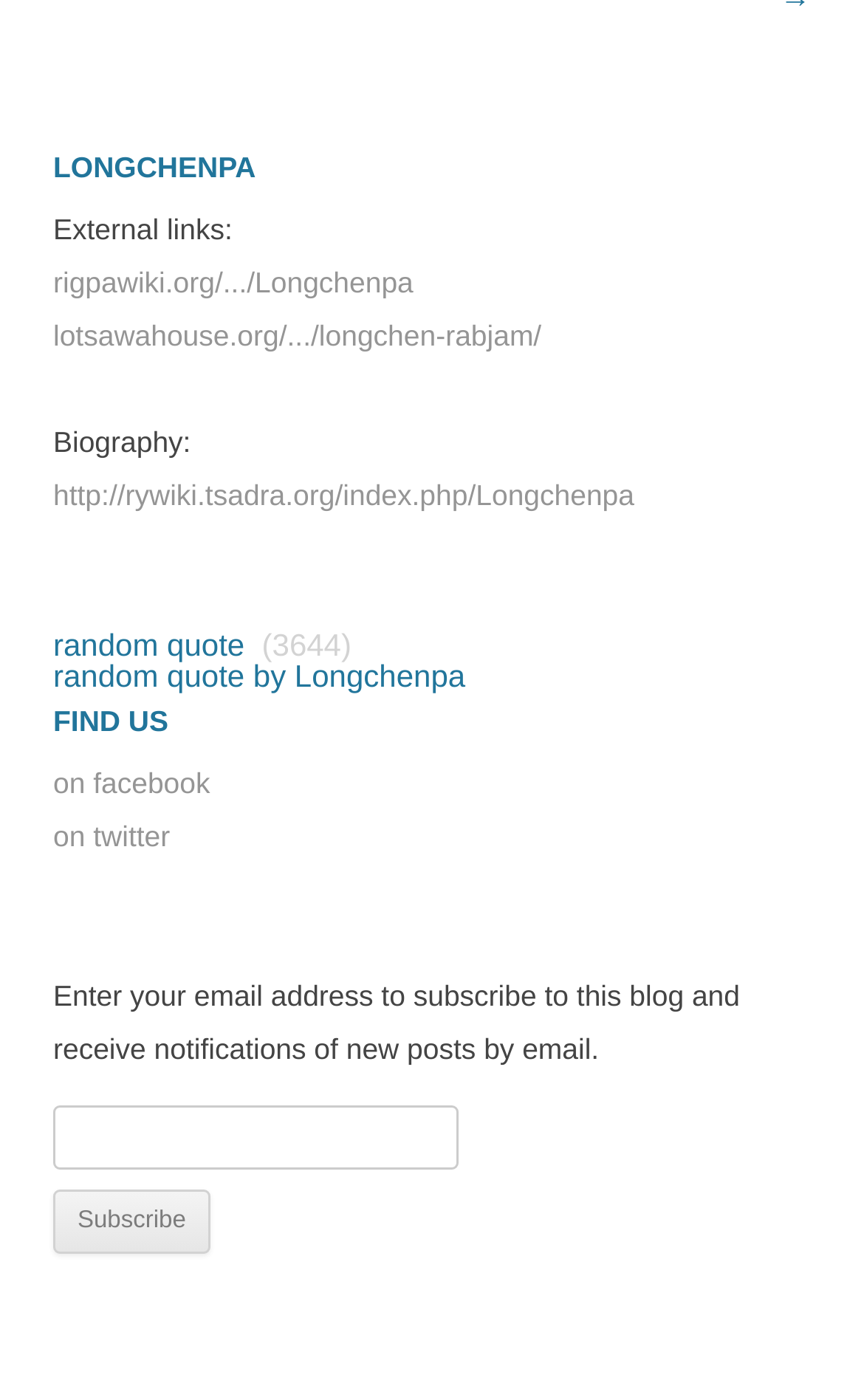What is the name of the person?
Observe the image and answer the question with a one-word or short phrase response.

Longchenpa